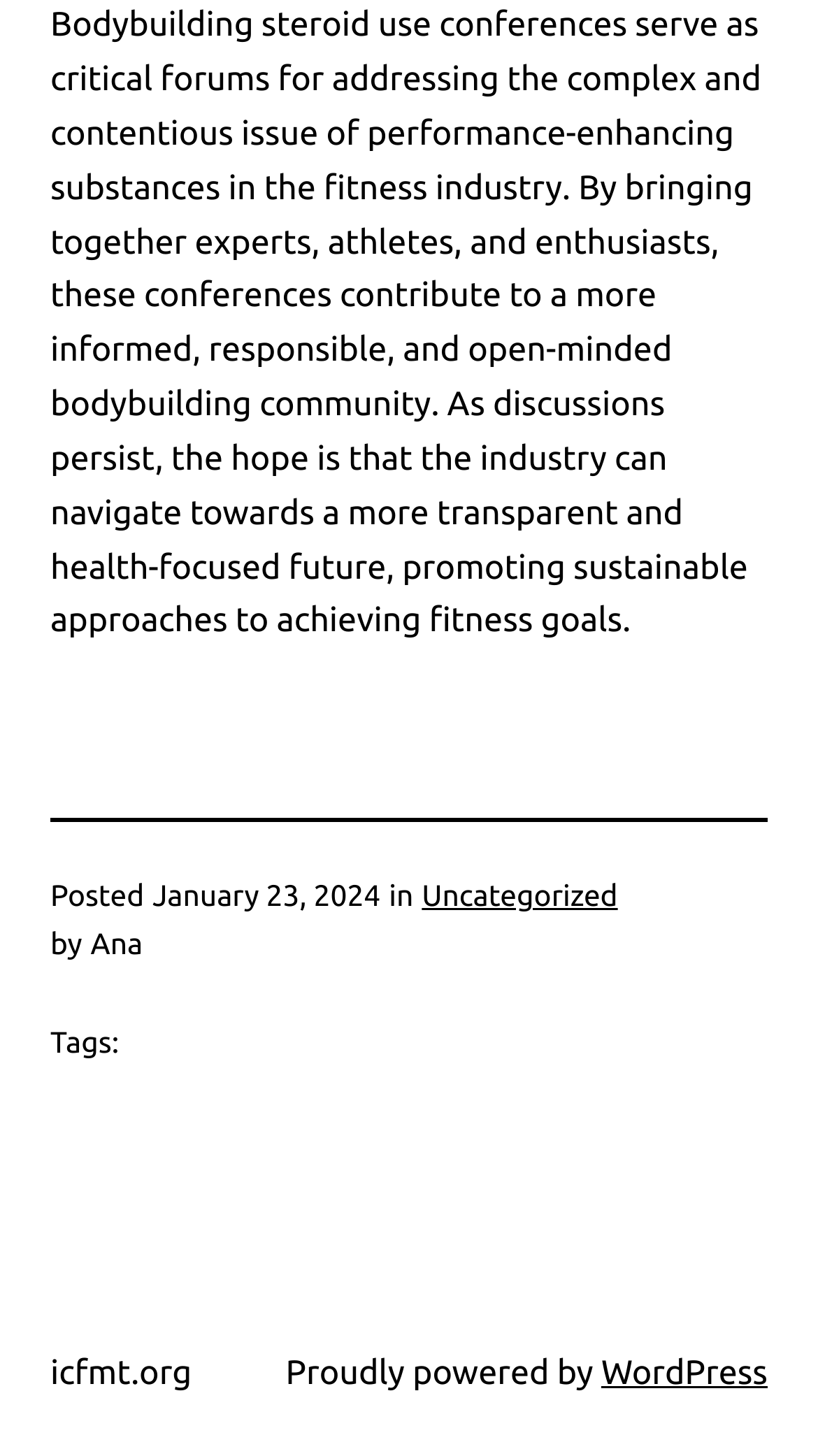Identify and provide the bounding box coordinates of the UI element described: "Uncategorized". The coordinates should be formatted as [left, top, right, bottom], with each number being a float between 0 and 1.

[0.516, 0.604, 0.755, 0.627]